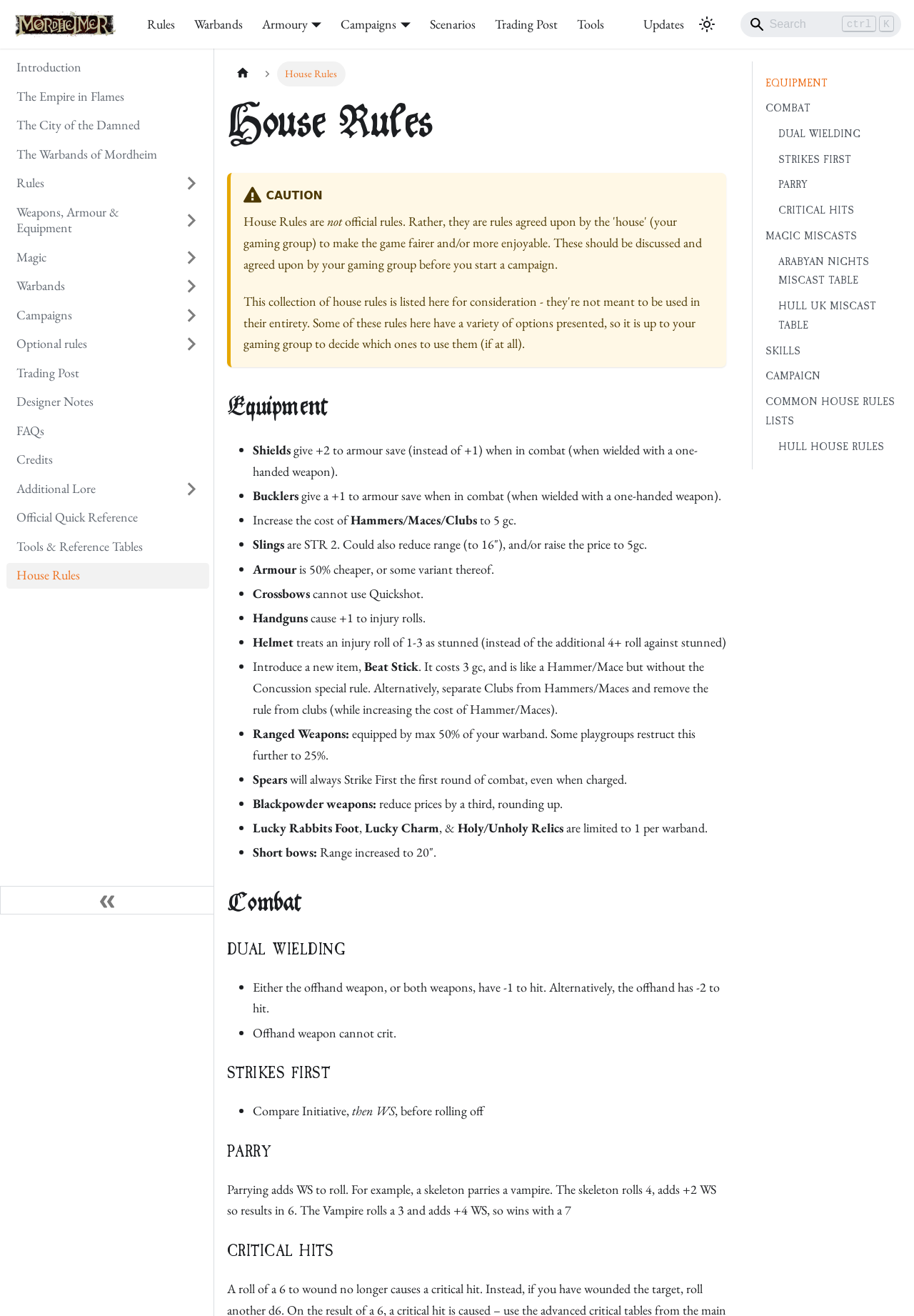What is the text of the first link in the 'Docs sidebar'?
Look at the image and respond to the question as thoroughly as possible.

I looked at the 'Docs sidebar' element and found the first link element, which has the text 'Introduction'.